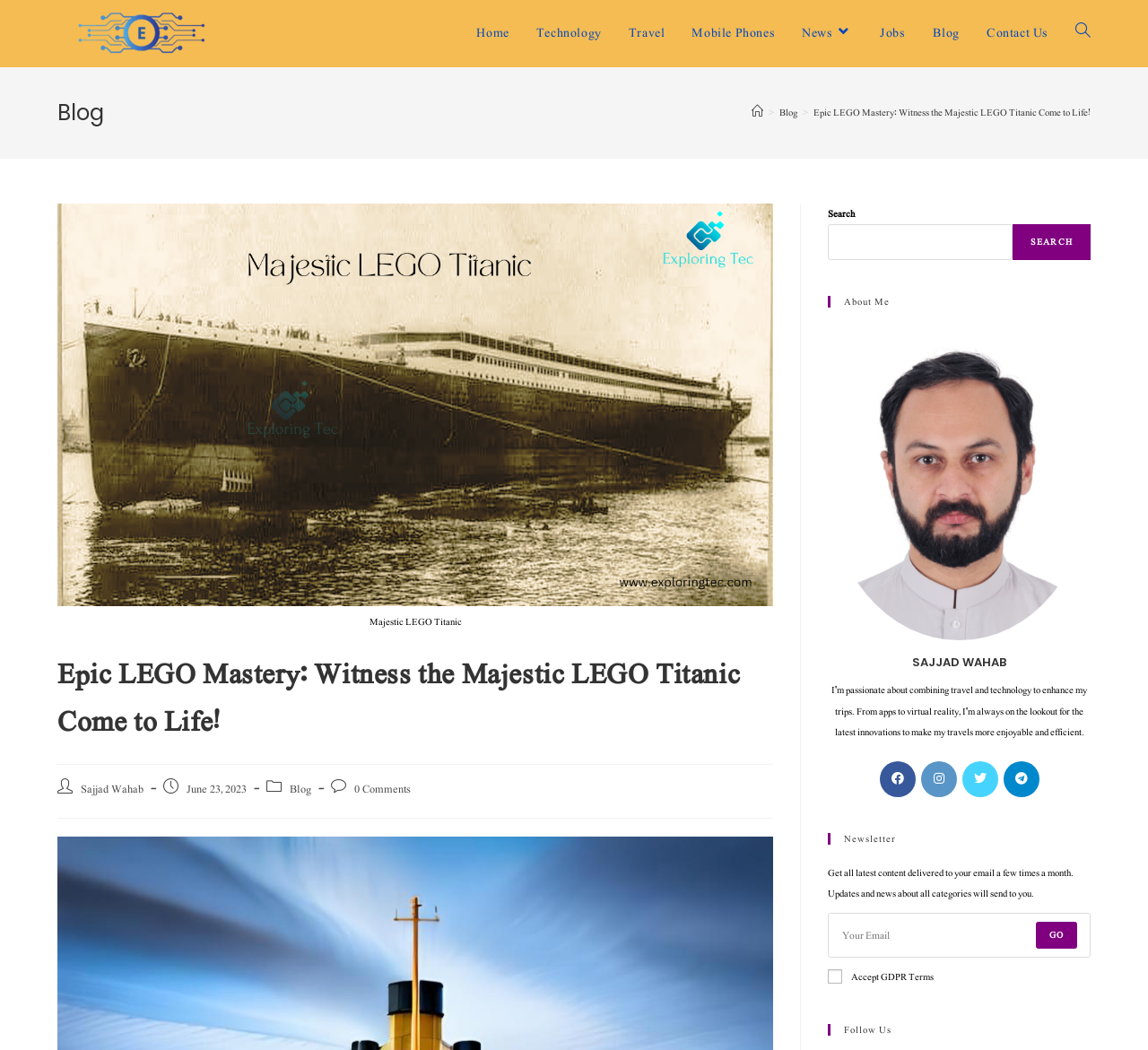What is the purpose of the 'Newsletter' section?
Using the visual information from the image, give a one-word or short-phrase answer.

To subscribe to email updates